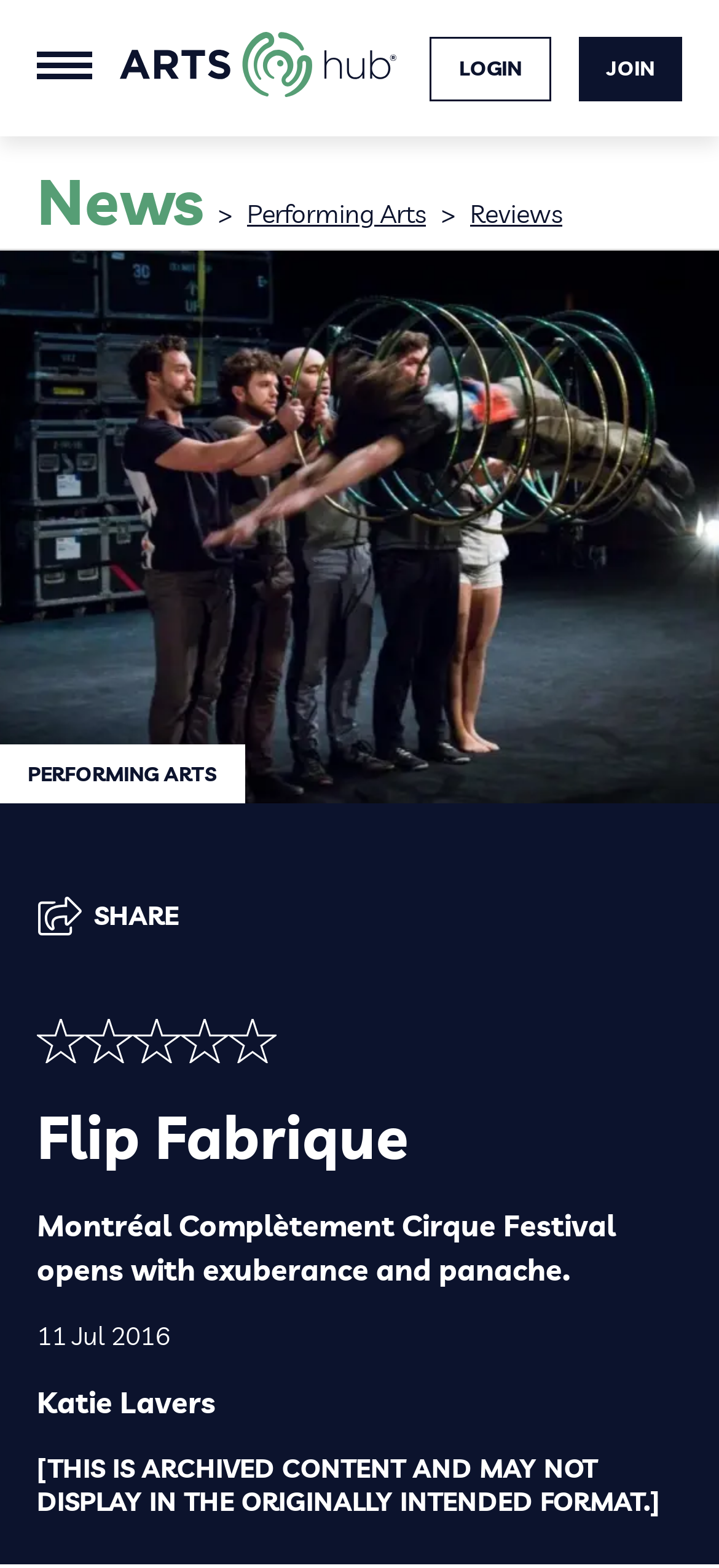Show the bounding box coordinates for the HTML element described as: "ScreenHub Logo".

[0.051, 0.14, 0.462, 0.184]